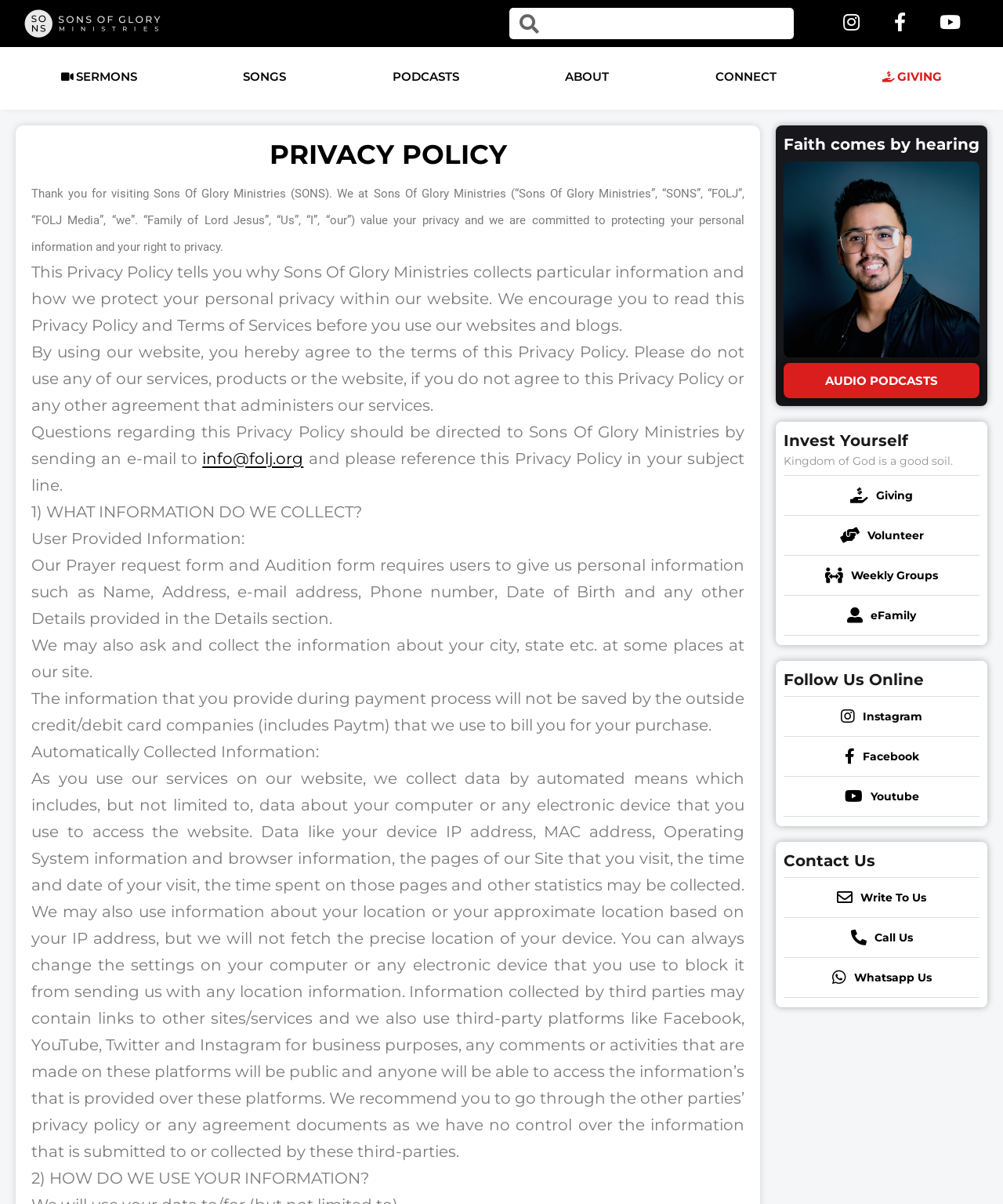What type of information does the website collect from users?
Examine the image closely and answer the question with as much detail as possible.

According to the Privacy Policy section, the website collects user-provided information such as name, address, email, phone number, and date of birth, as well as automatically collected information about devices, including IP addresses, MAC addresses, operating system information, and browser information.